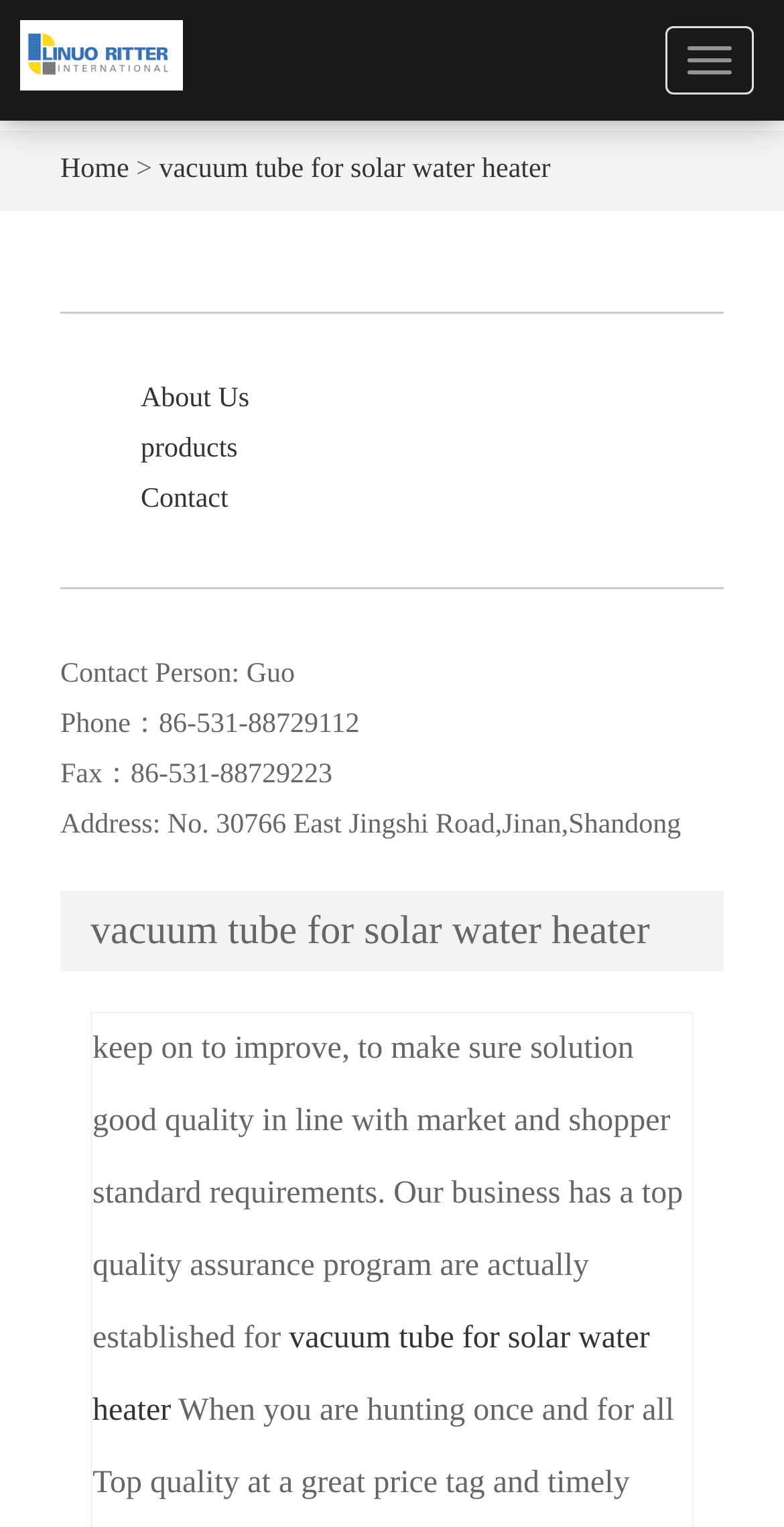Determine the bounding box coordinates for the area you should click to complete the following instruction: "Visit the home page".

[0.077, 0.101, 0.165, 0.121]